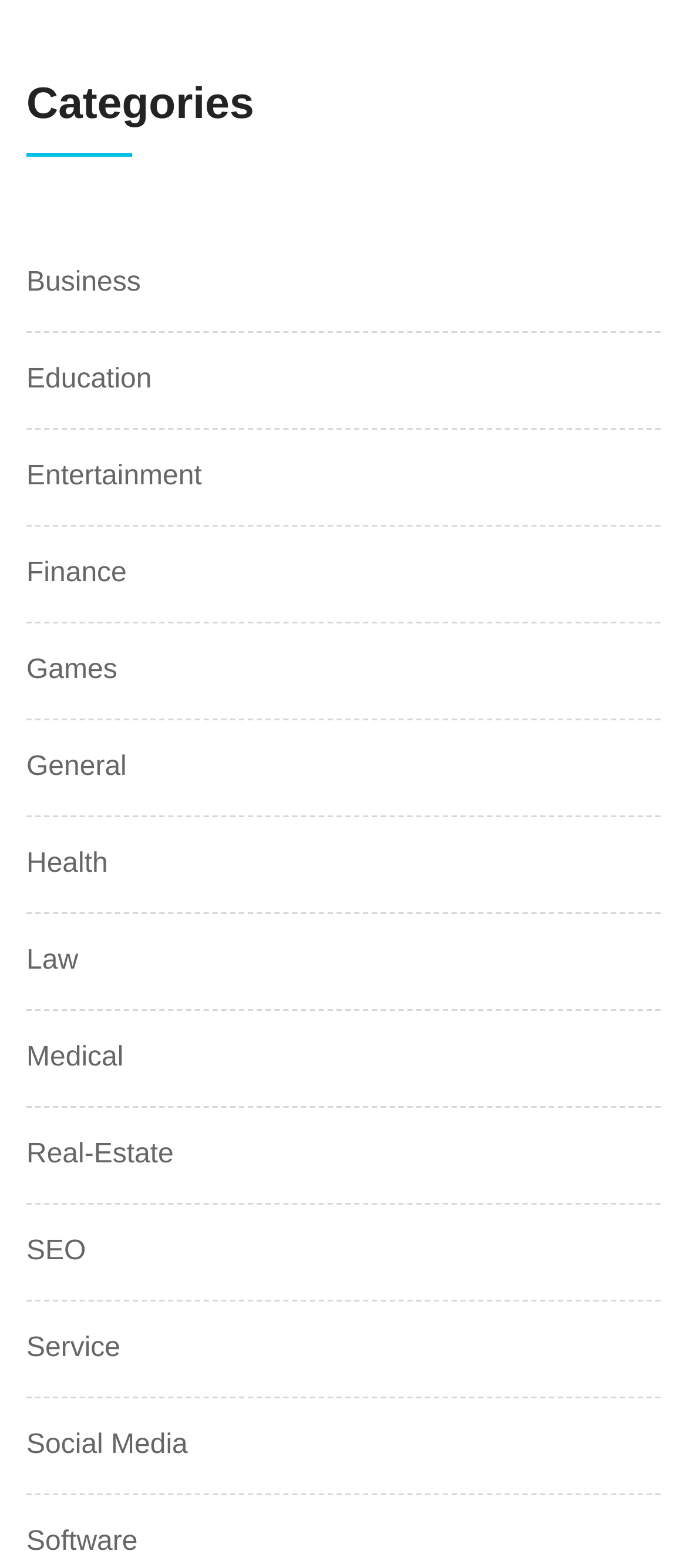How many characters are in the last category?
Utilize the image to construct a detailed and well-explained answer.

I looked at the last link under the 'Categories' heading, which is 'Social Media', and counted the number of characters in it, which is 11.